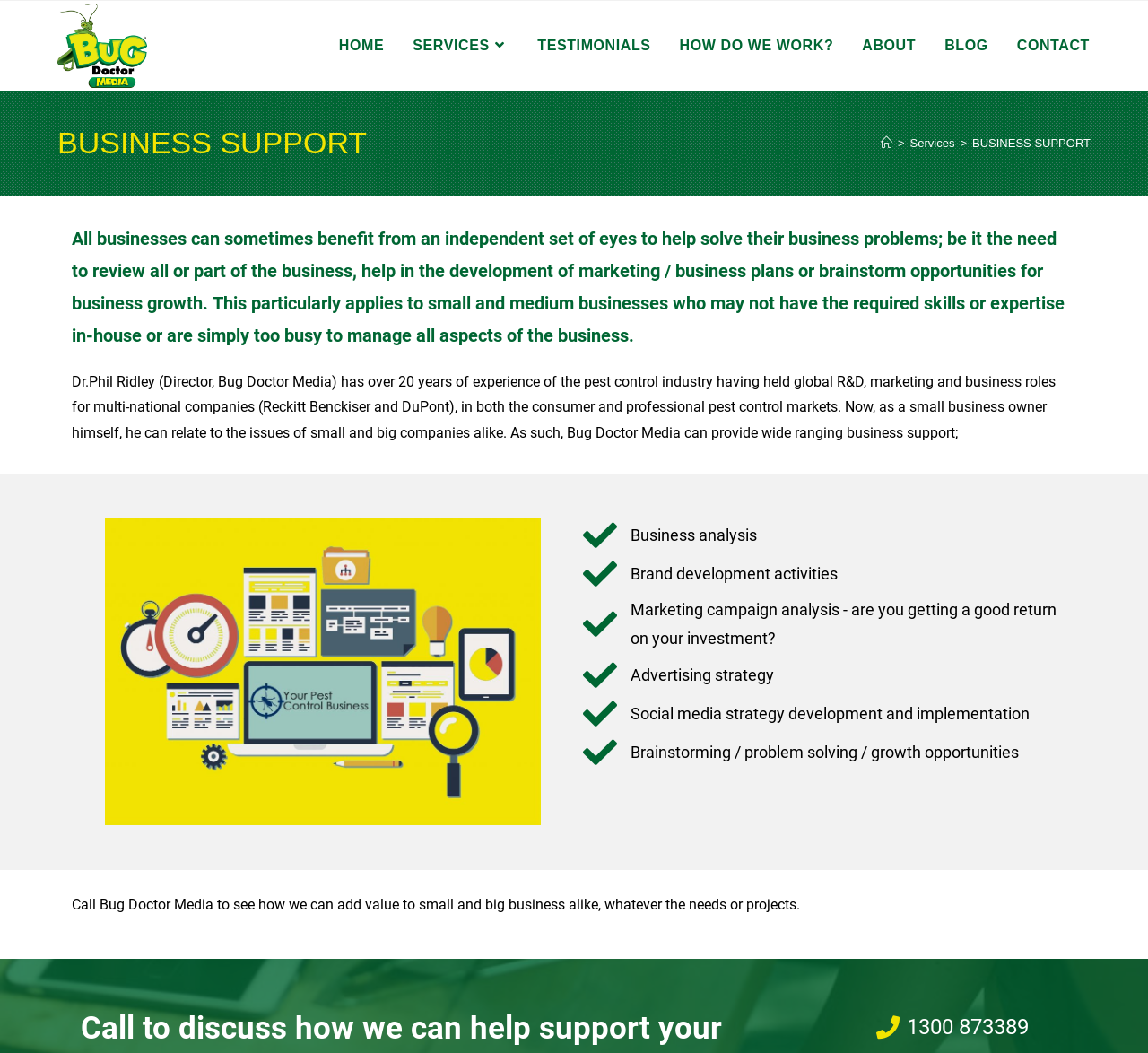Provide a brief response to the question using a single word or phrase: 
How can one contact Bug Doctor Media?

Call 1300 873389